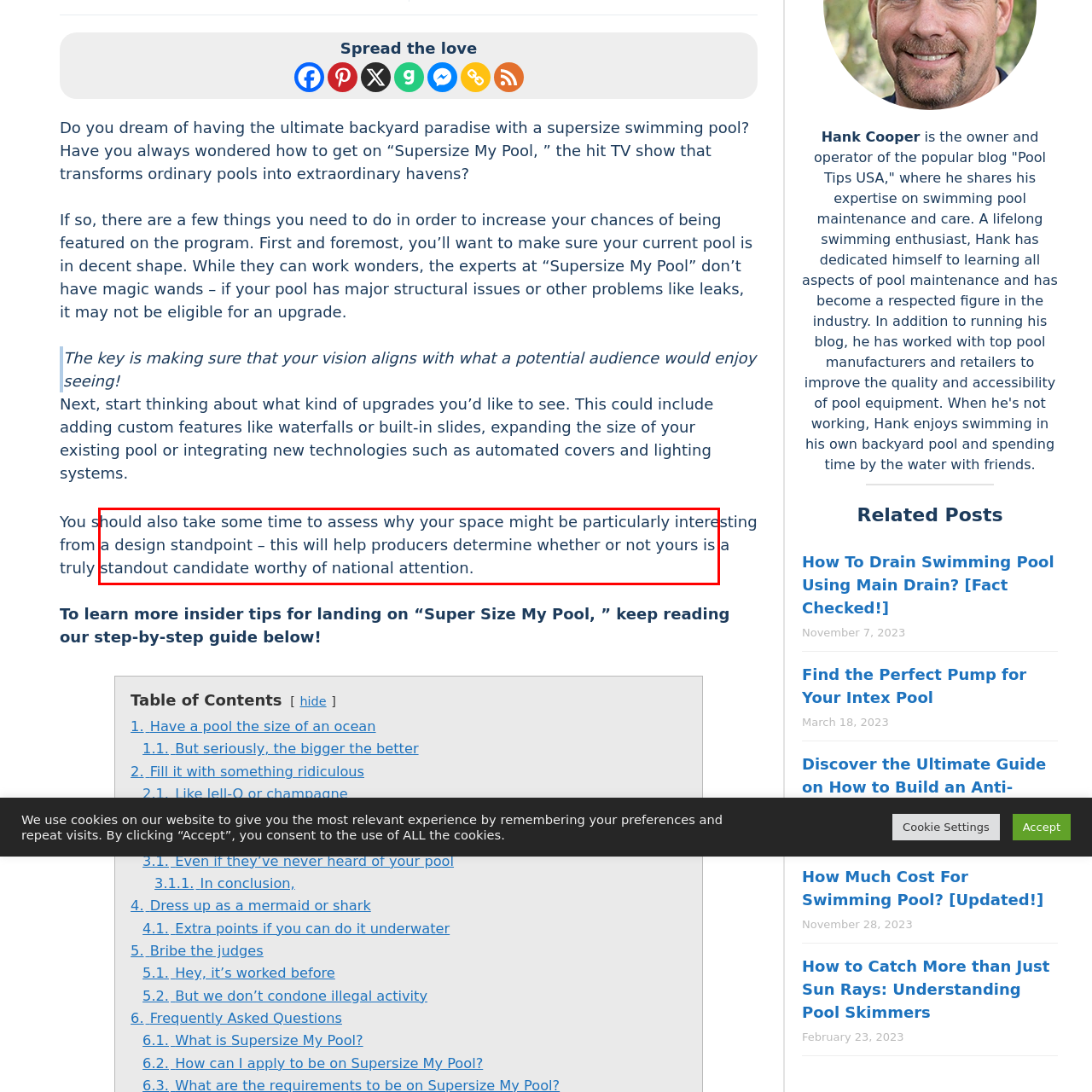Generate a detailed caption for the content inside the red bounding box.

This image captures an important piece of advice for aspiring candidates of the popular TV show, “Supersize My Pool.” The highlighted text emphasizes the necessity of evaluating your outdoor space from a design perspective. It reinforces that a well-thought-out assessment can significantly enhance your chances of being selected for the show. Producers are looking for standout candidates whose pools not only meet the criteria but also offer unique and appealing features that capture attention. This guidance is crucial for homeowners aiming to transform their pools into extraordinary havens worthy of national showcase.